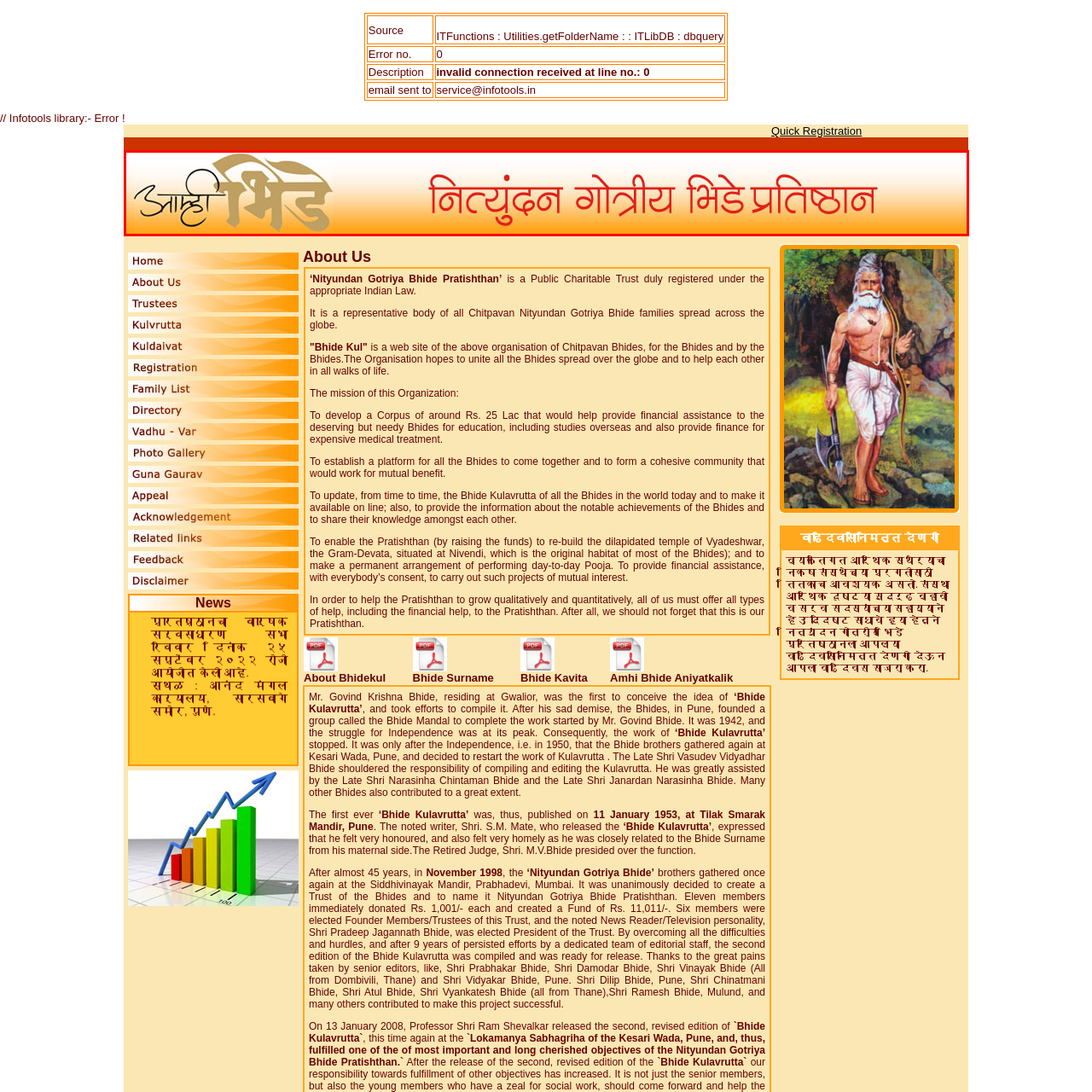What color is the cursive script in the logo?
Direct your attention to the image marked by the red bounding box and answer the question with a single word or phrase.

Golden